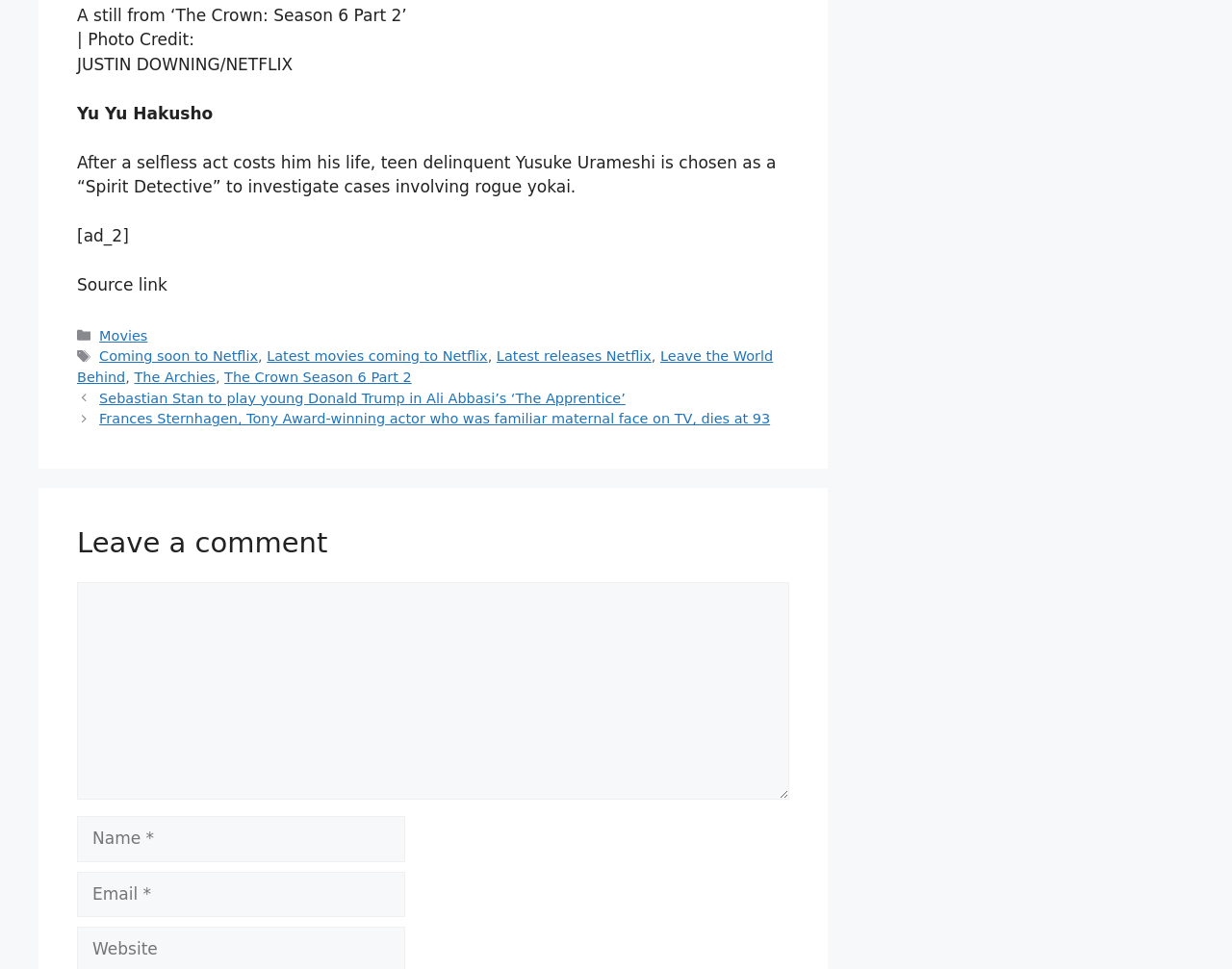Reply to the question with a single word or phrase:
What information is required to leave a comment?

Name, Email, Website